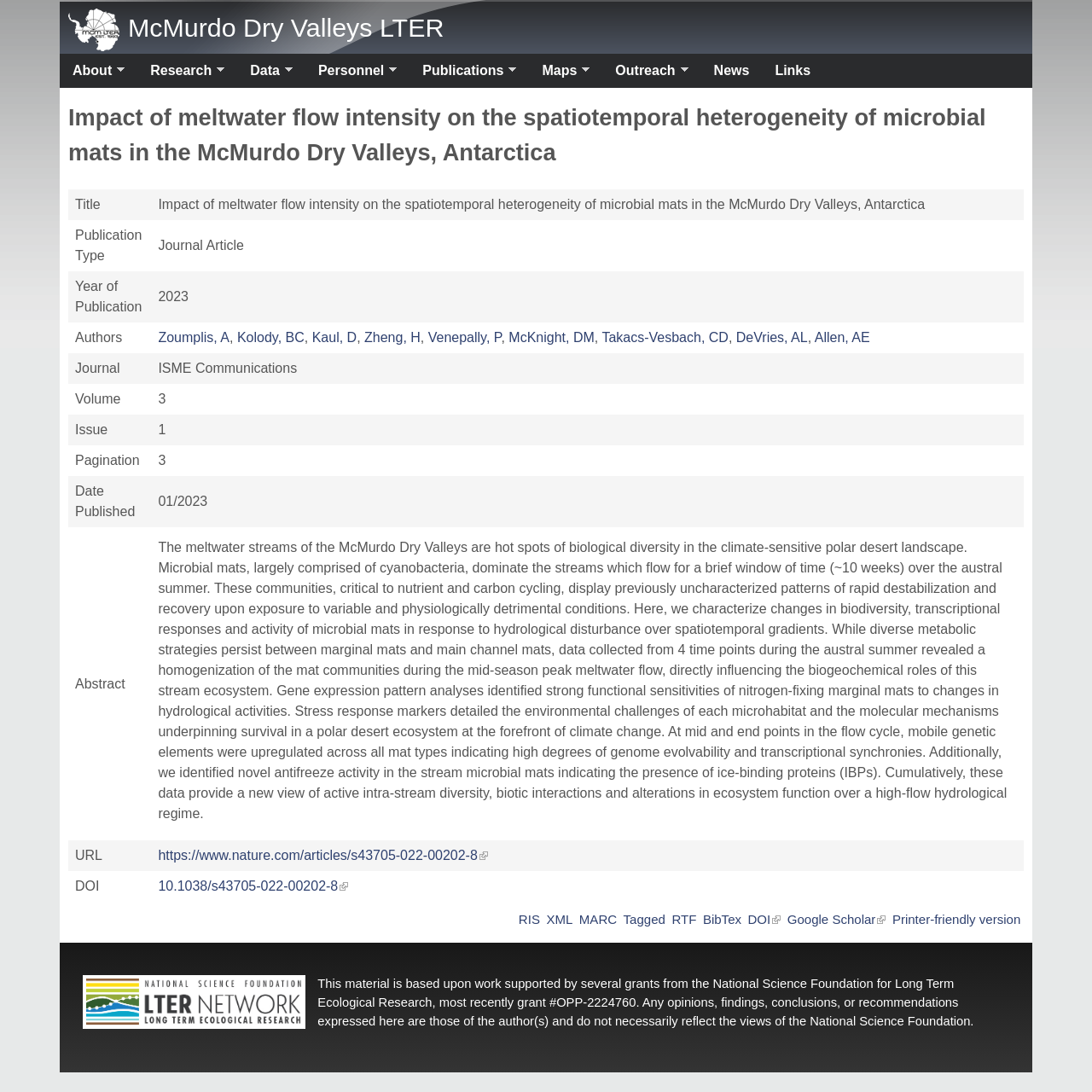Given the element description, predict the bounding box coordinates in the format (top-left x, top-left y, bottom-right x, bottom-right y), using floating point numbers between 0 and 1: McMurdo Dry Valleys LTER

[0.117, 0.012, 0.407, 0.038]